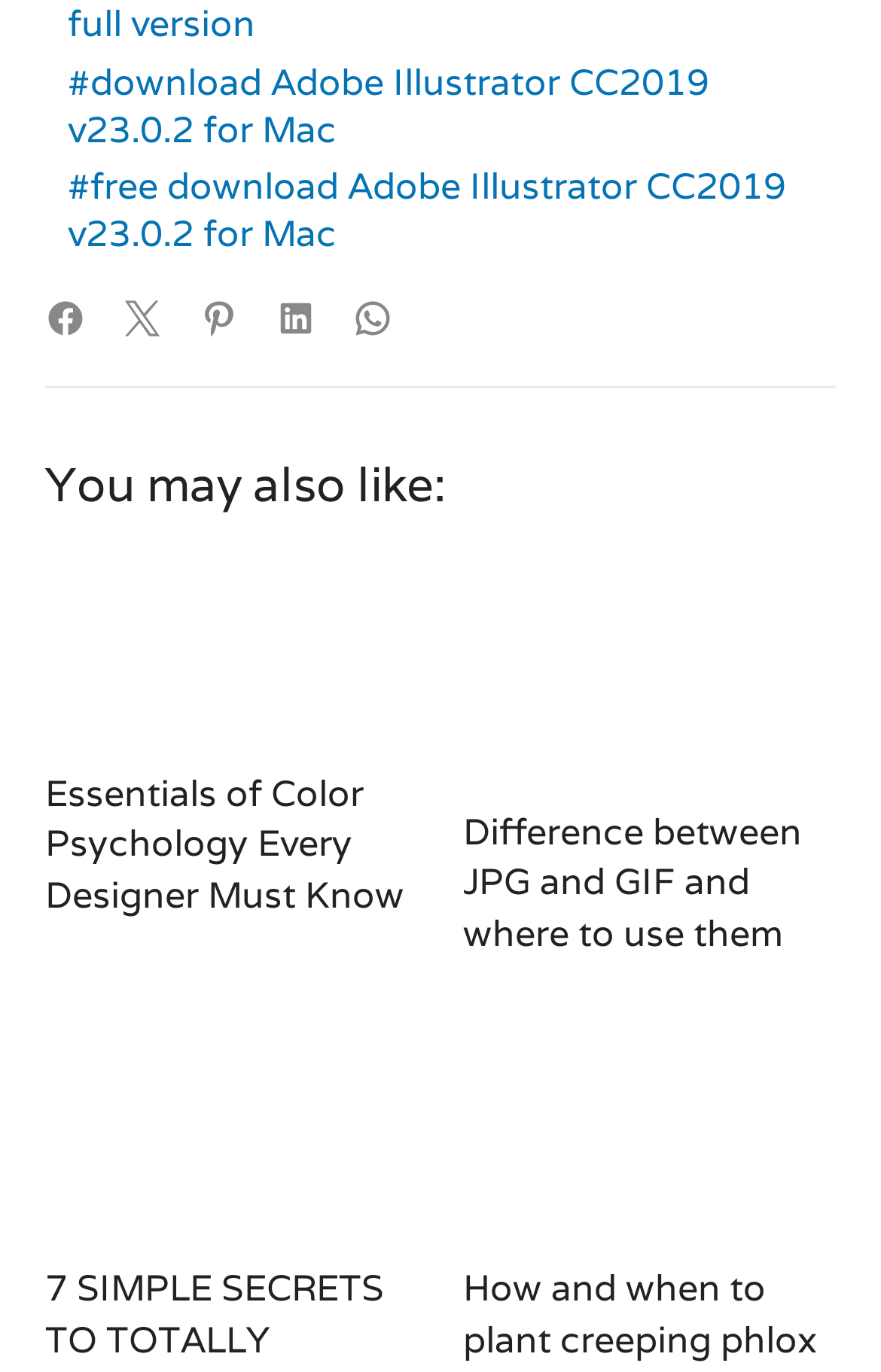Using the information shown in the image, answer the question with as much detail as possible: How many social media platforms are available for sharing?

The webpage has a section with links to share content on various social media platforms. There are five links, namely 'Share on Facebook', 'Share on Twitter', 'Share on Pinterest', 'Share on LinkedIn', and 'Share on WhatsApp'. Therefore, there are five social media platforms available for sharing.